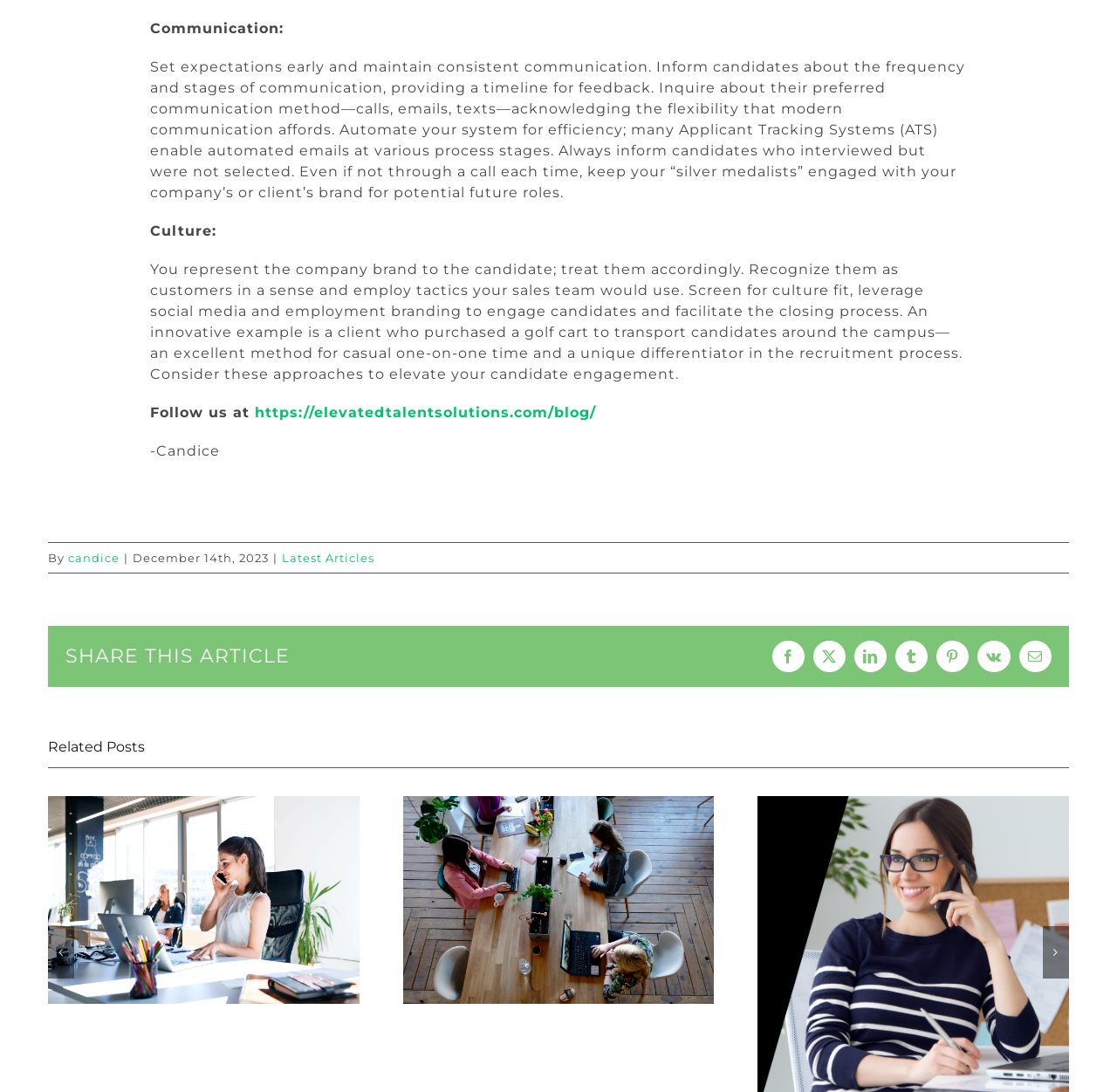Bounding box coordinates should be in the format (top-left x, top-left y, bottom-right x, bottom-right y) and all values should be floating point numbers between 0 and 1. Determine the bounding box coordinate for the UI element described as: parent_node: Passion aria-label="Passion"

[0.043, 0.729, 0.322, 0.919]